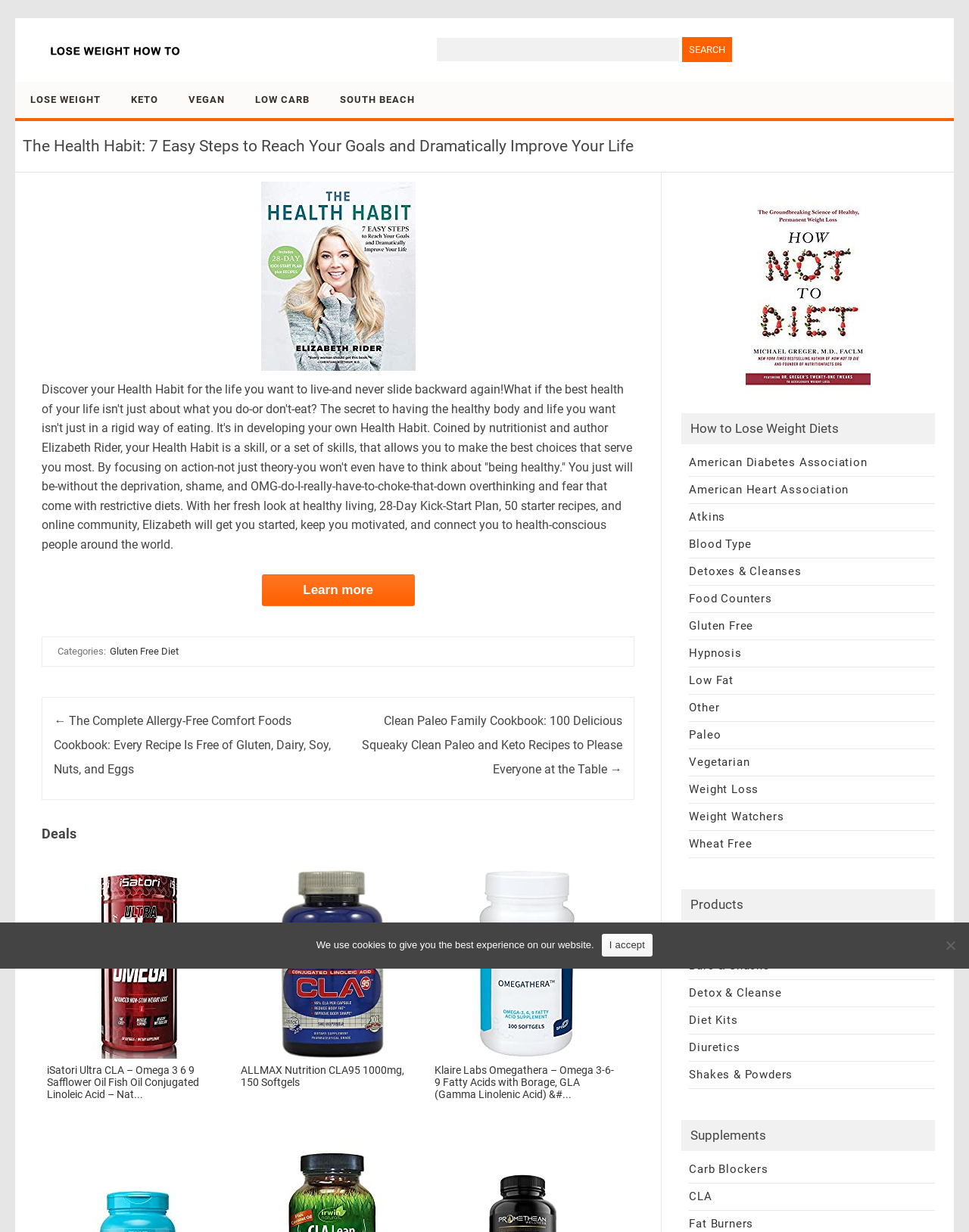Pinpoint the bounding box coordinates of the area that should be clicked to complete the following instruction: "Learn more about the Health Habit". The coordinates must be given as four float numbers between 0 and 1, i.e., [left, top, right, bottom].

[0.27, 0.466, 0.428, 0.492]